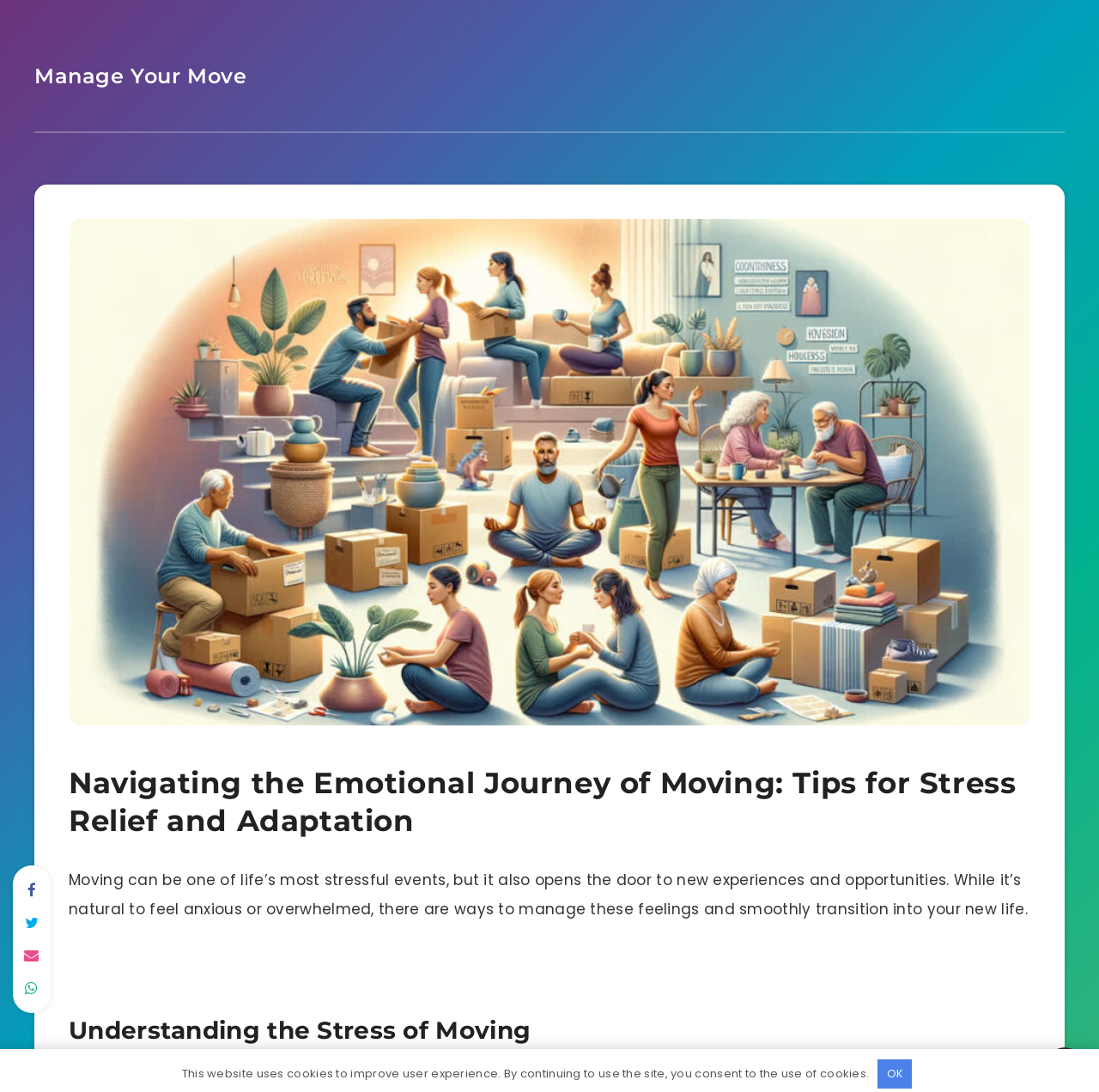Locate the bounding box of the UI element based on this description: "Skip to content". Provide four float numbers between 0 and 1 as [left, top, right, bottom].

None